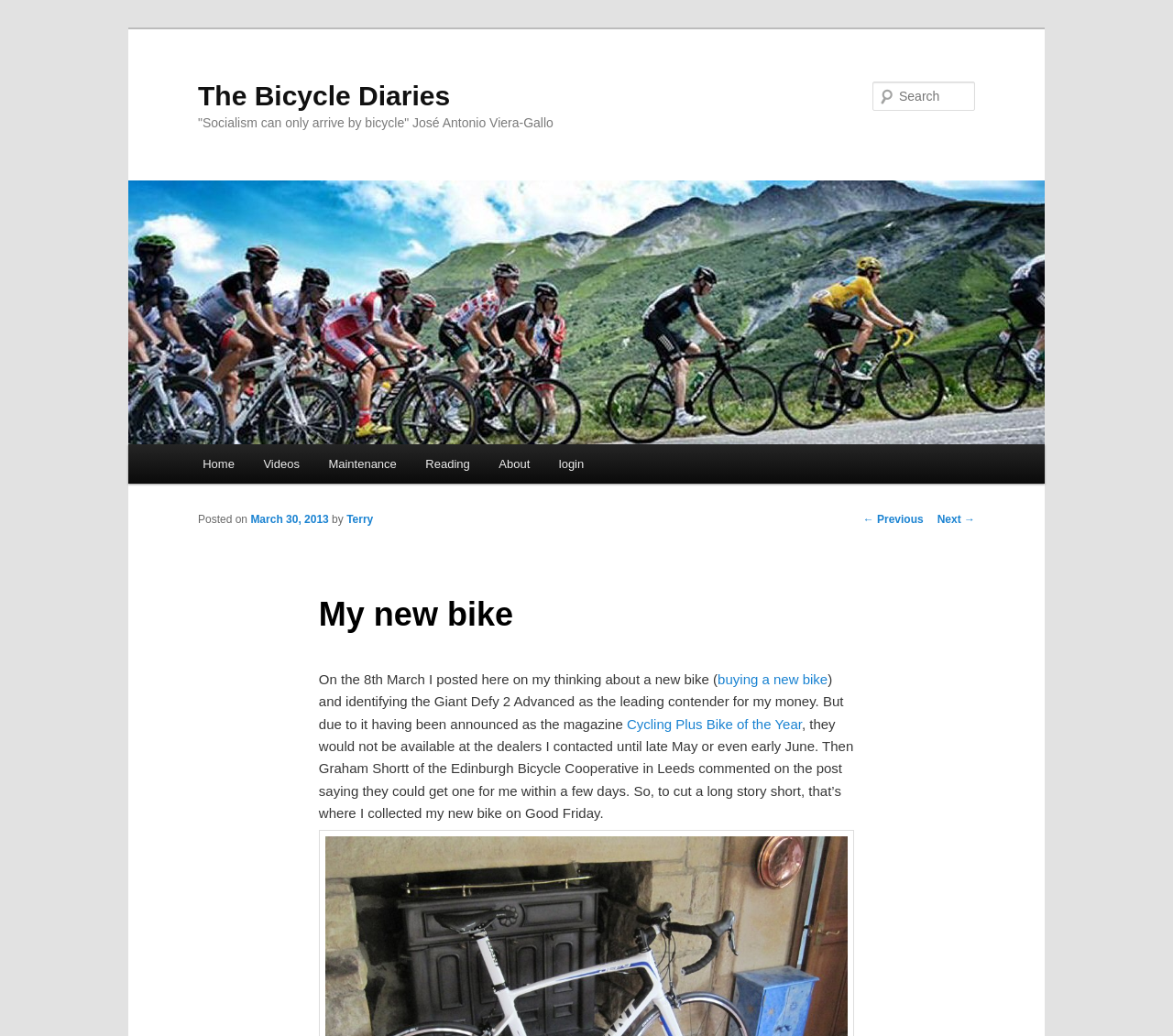Mark the bounding box of the element that matches the following description: "← Previous".

[0.736, 0.495, 0.787, 0.508]